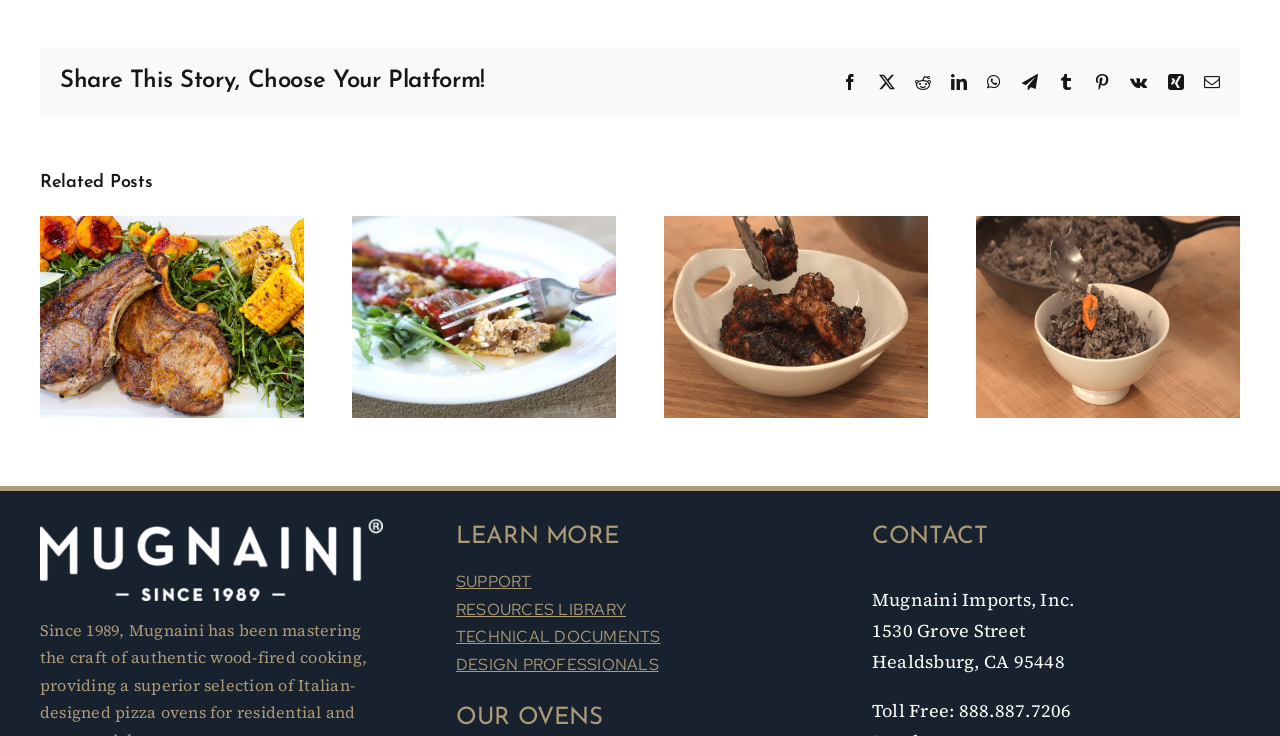Can you pinpoint the bounding box coordinates for the clickable element required for this instruction: "Click on the 'Contact' link"? The coordinates should be four float numbers between 0 and 1, i.e., [left, top, right, bottom].

None